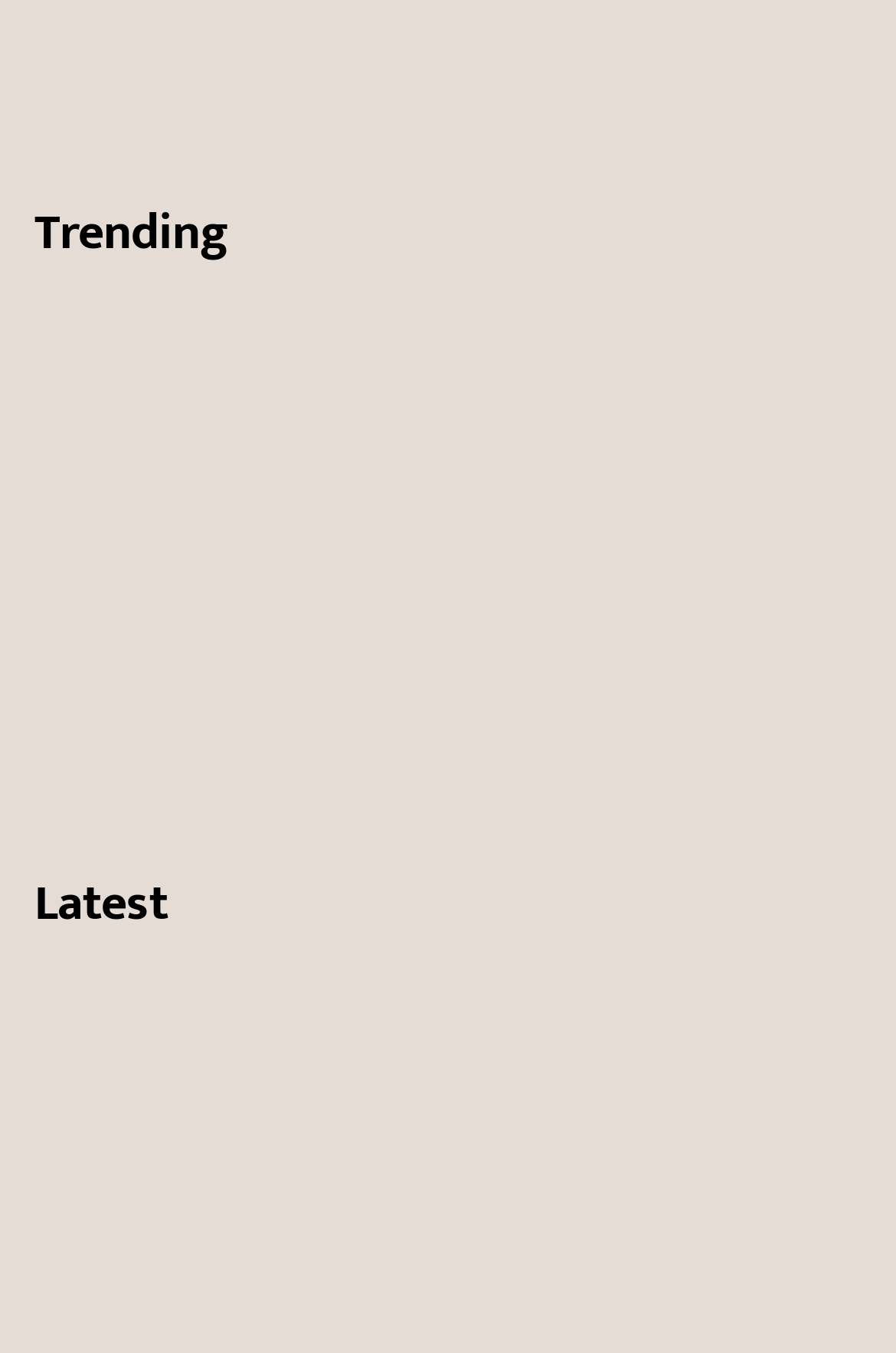Provide your answer in a single word or phrase: 
What is the topic of the third article?

Popeyes menu